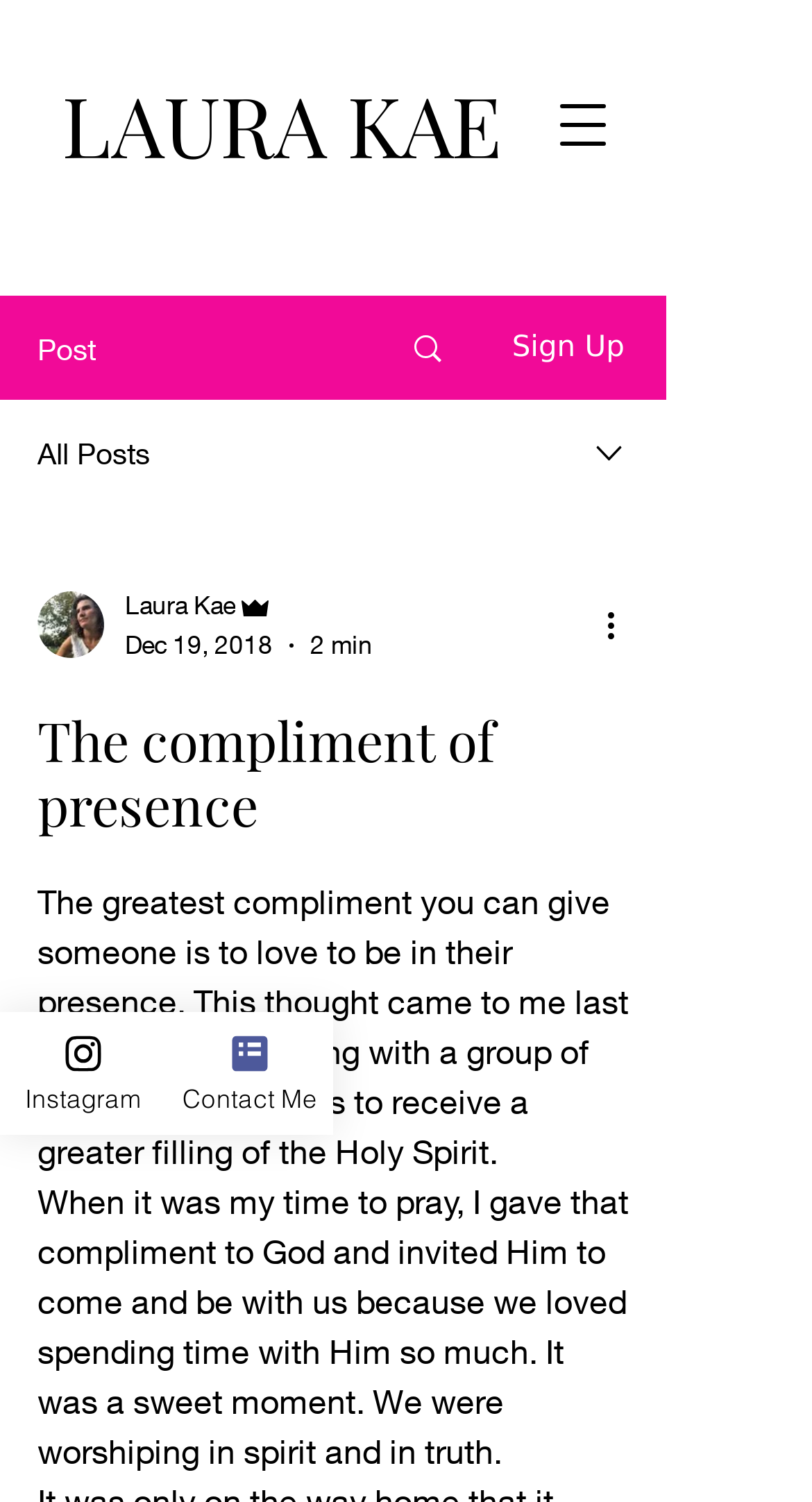Locate the bounding box for the described UI element: "Instagram". Ensure the coordinates are four float numbers between 0 and 1, formatted as [left, top, right, bottom].

[0.0, 0.674, 0.205, 0.756]